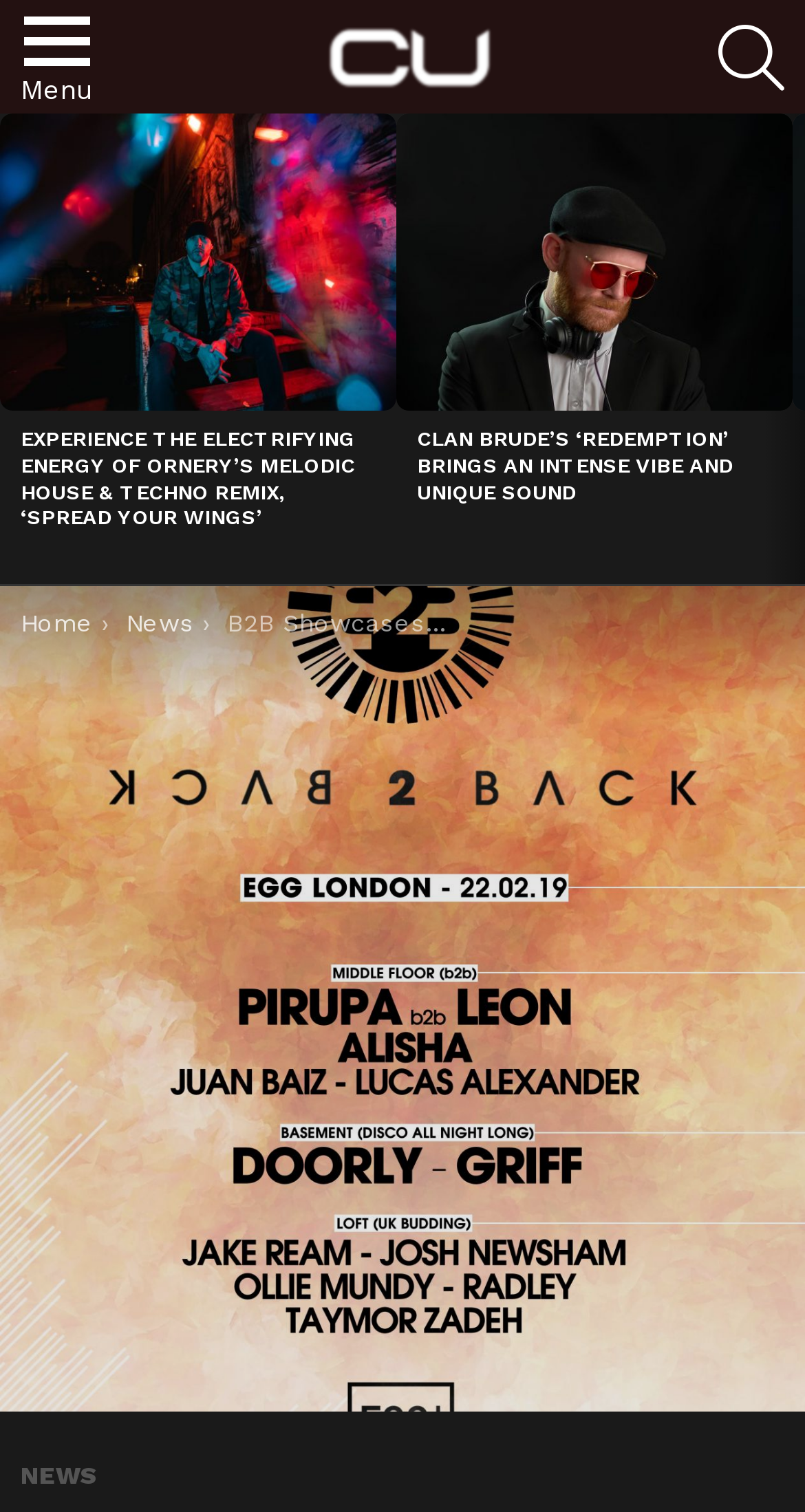What is the title of the first article?
Based on the visual information, provide a detailed and comprehensive answer.

I looked at the first article element [309] and found the heading element [479] inside it, which contains the text 'EXPERIENCE THE ELECTRIFYING ENERGY OF ORNERY’S MELODIC HOUSE & TECHNO REMIX, ‘SPREAD YOUR WINGS’'. This is the title of the first article.